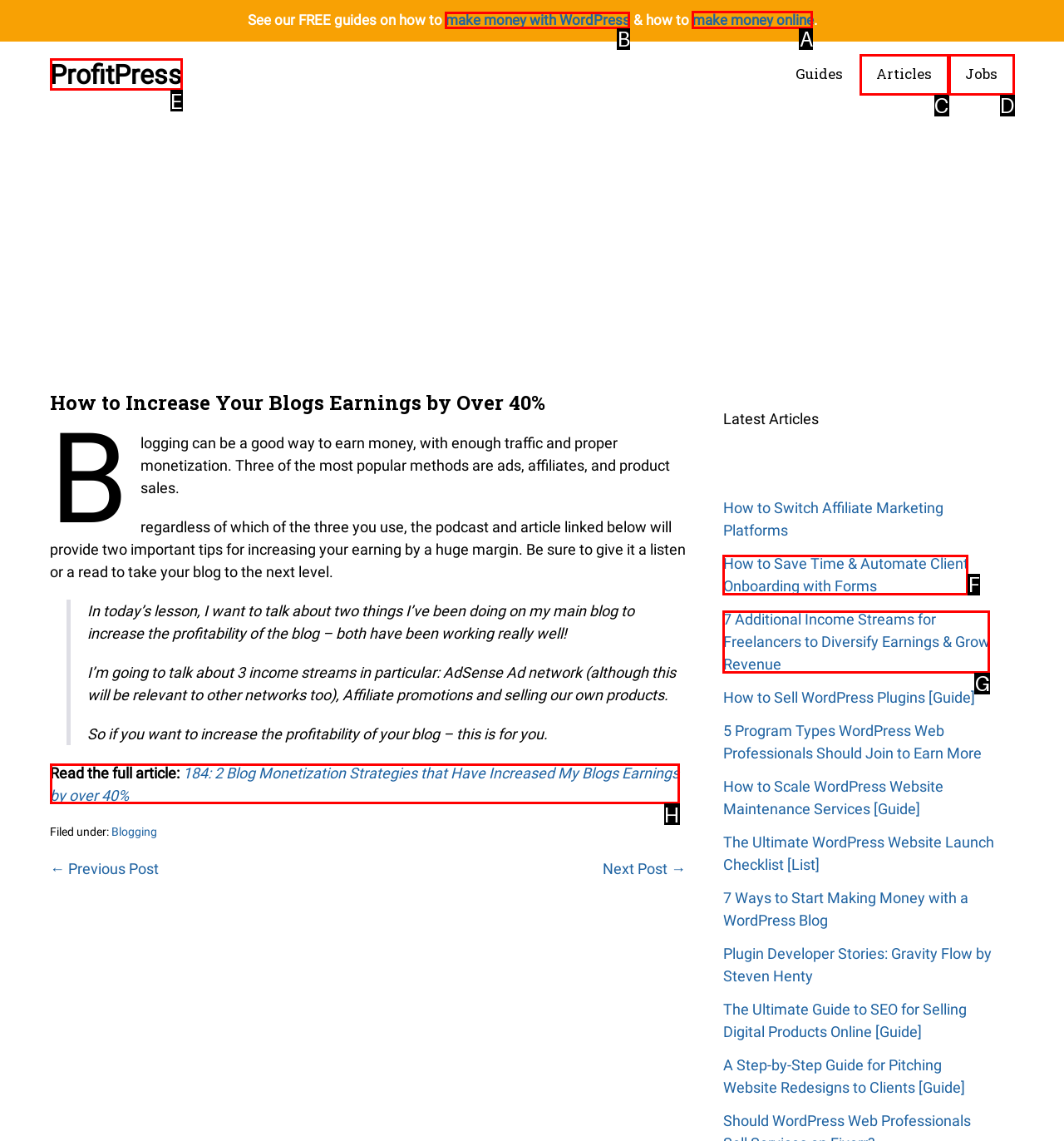Tell me which one HTML element I should click to complete the following task: Explore the guides on how to make money online Answer with the option's letter from the given choices directly.

A